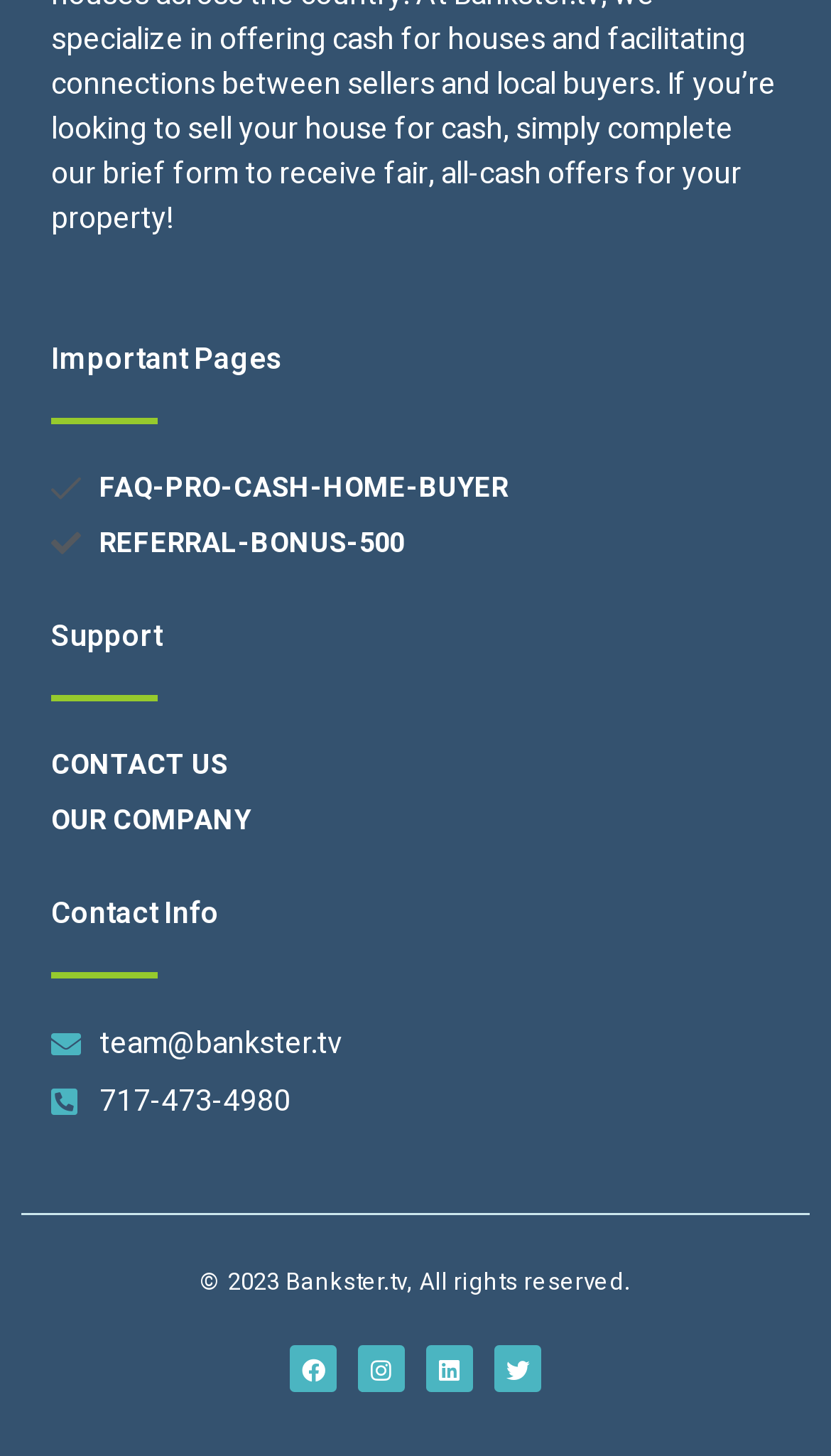Given the element description, predict the bounding box coordinates in the format (top-left x, top-left y, bottom-right x, bottom-right y). Make sure all values are between 0 and 1. Here is the element description: Twitter

[0.595, 0.925, 0.651, 0.957]